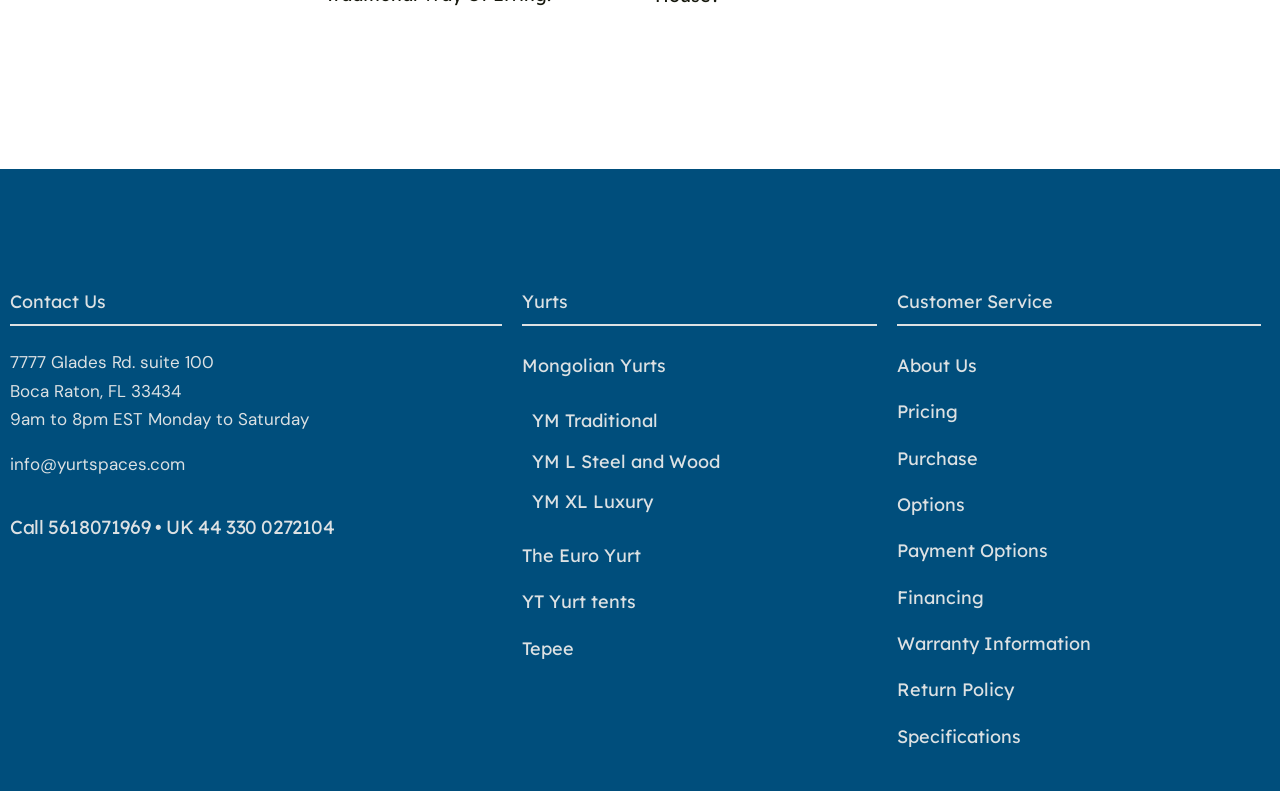Please provide a one-word or short phrase answer to the question:
What are the business hours?

9am to 8pm EST Monday to Saturday